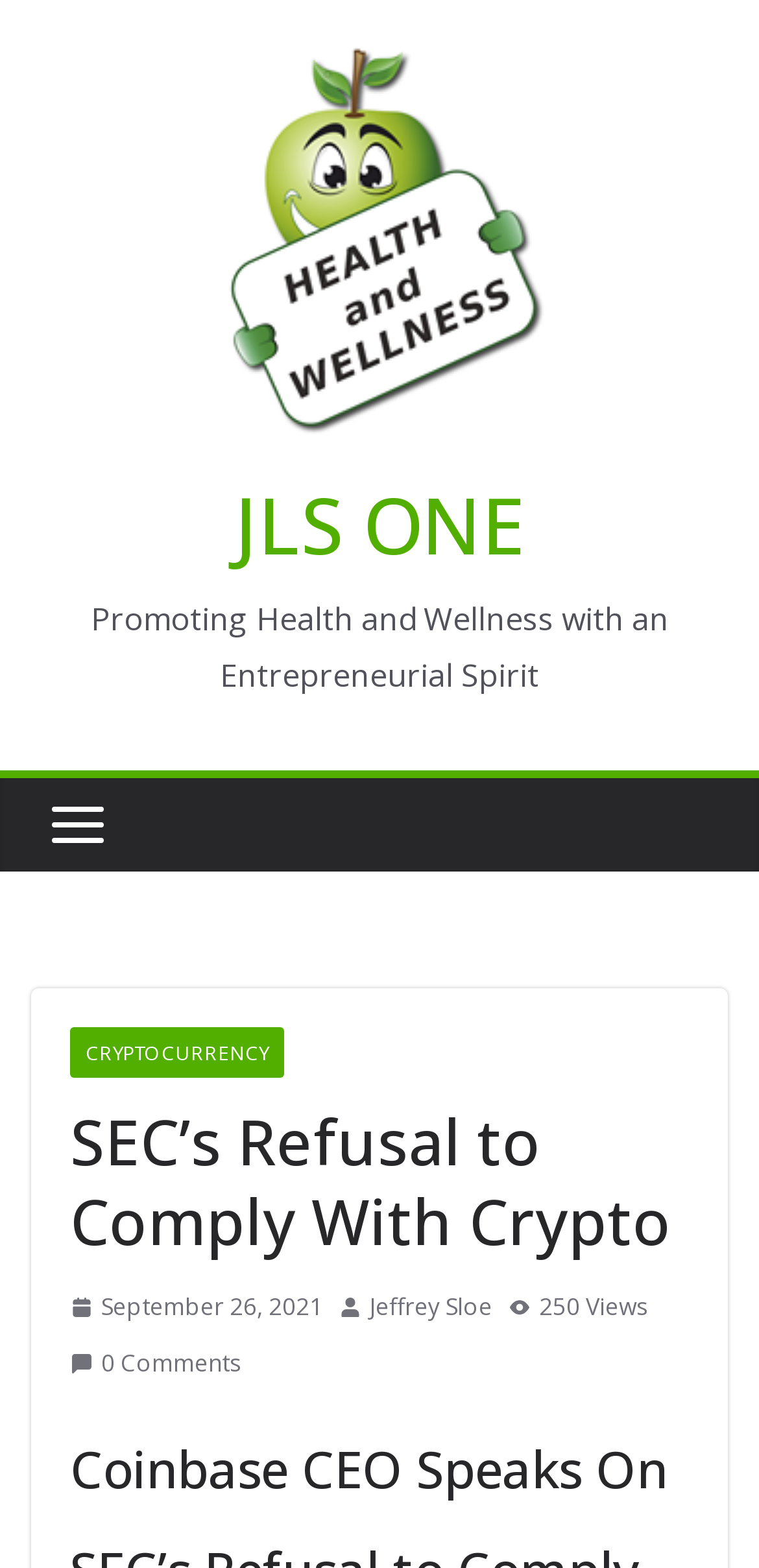Based on the element description "alt="JLS ONE"", predict the bounding box coordinates of the UI element.

[0.041, 0.03, 0.959, 0.278]